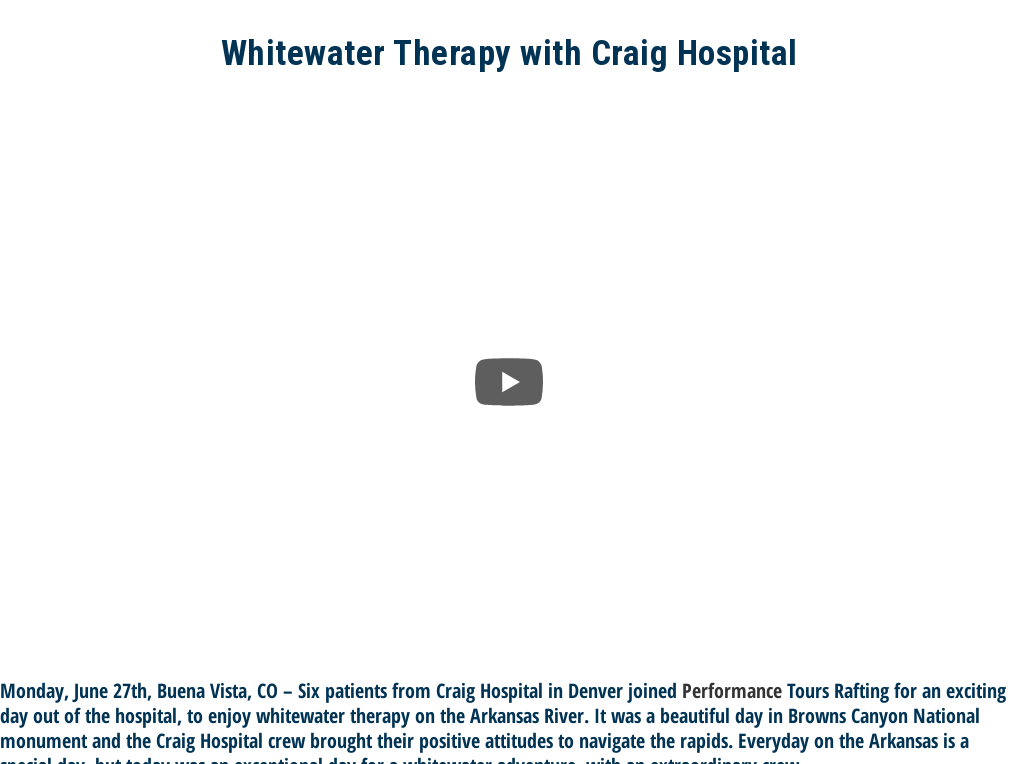What is the purpose of the outdoor activities at Craig Hospital?
Can you provide an in-depth and detailed response to the question?

According to the caption, the outdoor activities at Craig Hospital, including whitewater rafting, are designed to aid recovery and enhance well-being, which is the purpose mentioned in the text.